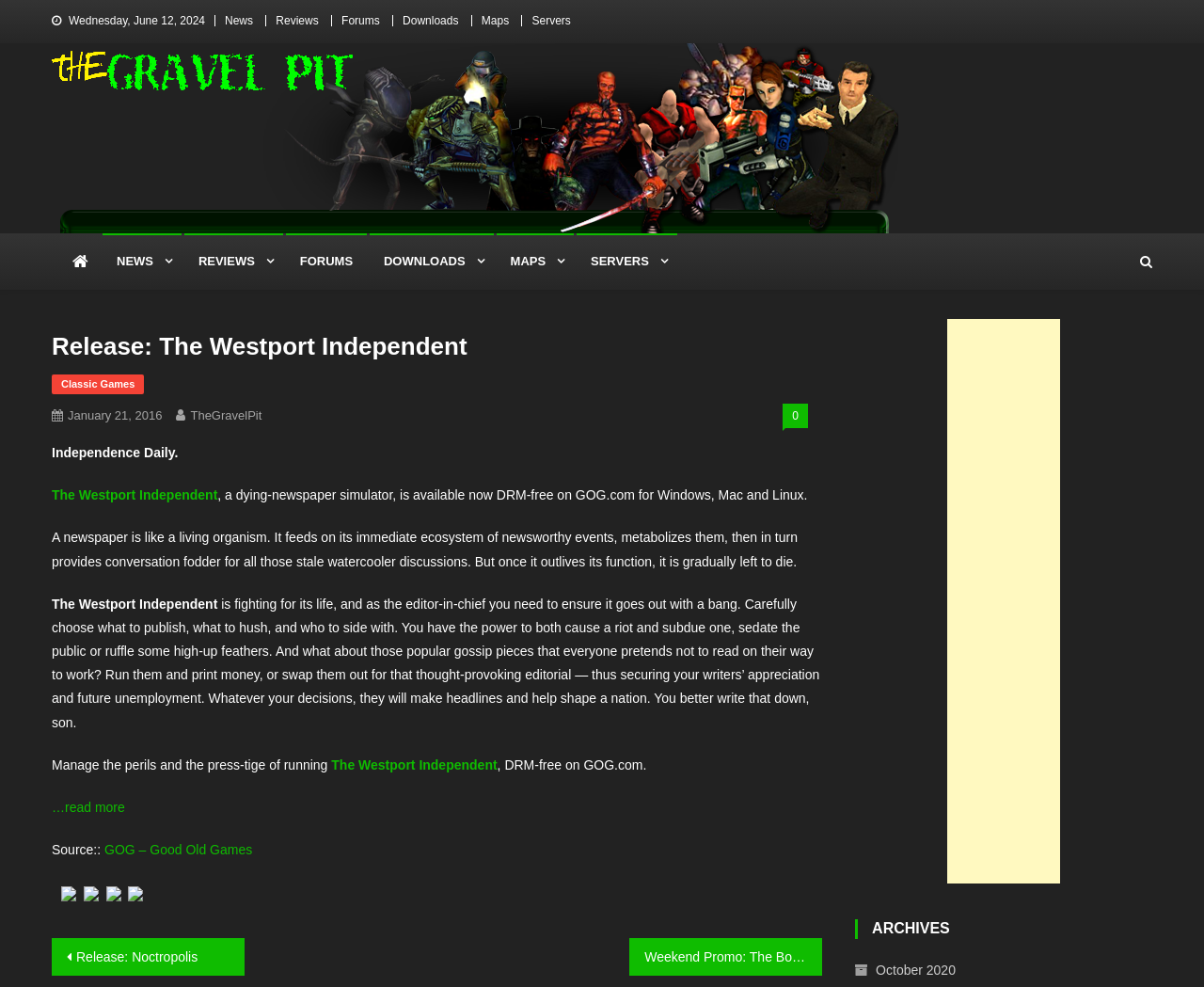Detail the features and information presented on the webpage.

This webpage appears to be a news article or blog post about the release of a video game called "The Westport Independent". At the top of the page, there is a horizontal navigation menu with links to "News", "Reviews", "Forums", "Downloads", "Maps", and "Servers". Below this menu, there is a large image with a caption "The Gravel Pit - Classic PC Gaming" and a link to "The Gravel Pit" website.

The main content of the page is an article about the game "The Westport Independent", which is a dying-newspaper simulator. The article describes the game's mechanics, where the player takes on the role of the editor-in-chief and must make decisions about what to publish, what to hush, and who to side with. The article also mentions that the game is available on GOG.com for Windows, Mac, and Linux.

The article is divided into several sections, with headings and subheadings. There are also several links to other articles or websites, including a link to the game's website and a link to GOG.com. At the bottom of the page, there is a section called "ARCHIVES" with a link to October 2020.

On the right side of the page, there is a vertical navigation menu with links to "NEWS", "REVIEWS", "FORUMS", "DOWNLOADS", "MAPS", and "SERVERS", as well as a link to "CLASSIC GAMES". There are also several social media links and a search bar.

There is an advertisement iframe located at the bottom right of the page.